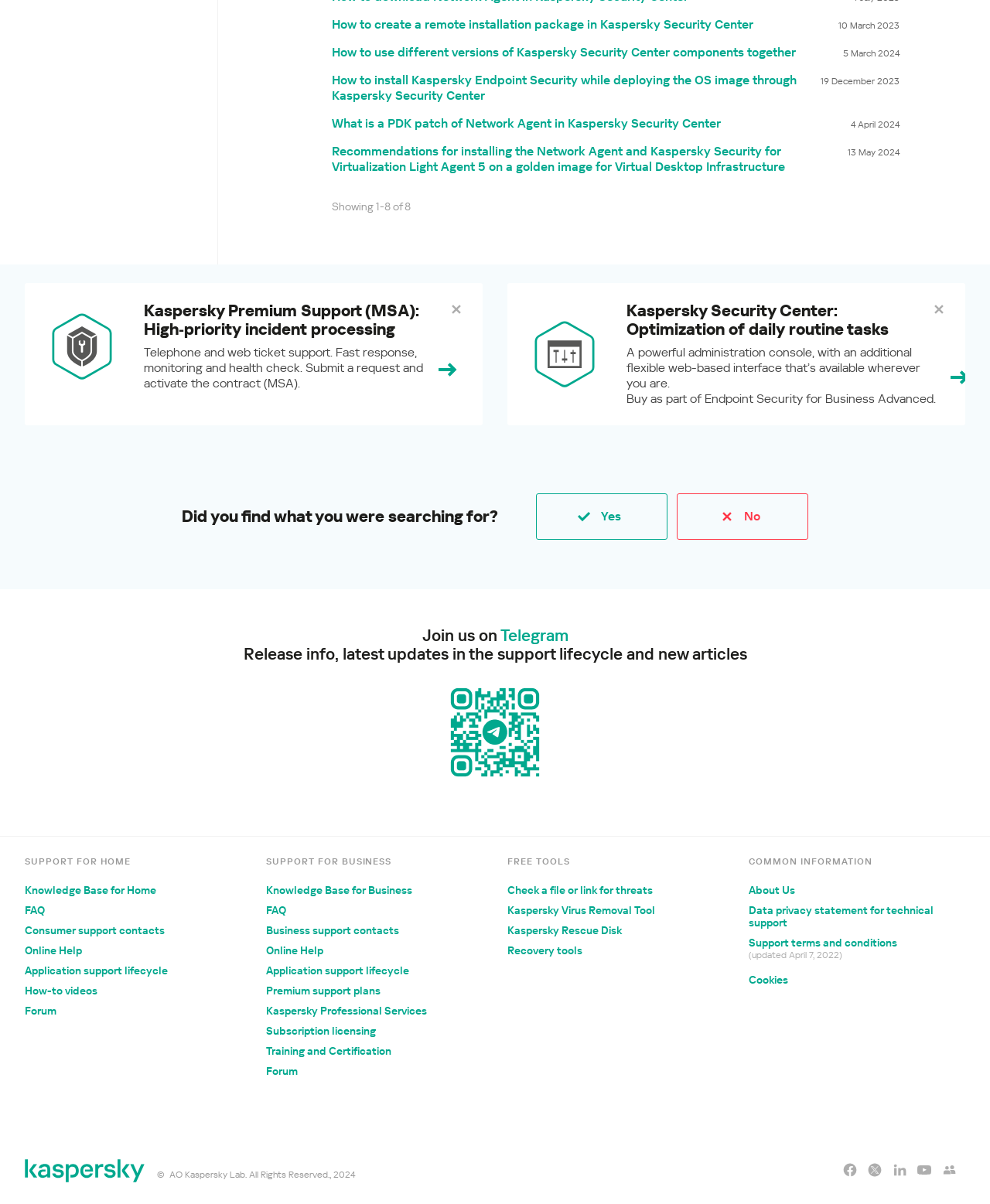Given the webpage screenshot and the description, determine the bounding box coordinates (top-left x, top-left y, bottom-right x, bottom-right y) that define the location of the UI element matching this description: Knowledge Base for Business

[0.269, 0.734, 0.416, 0.744]